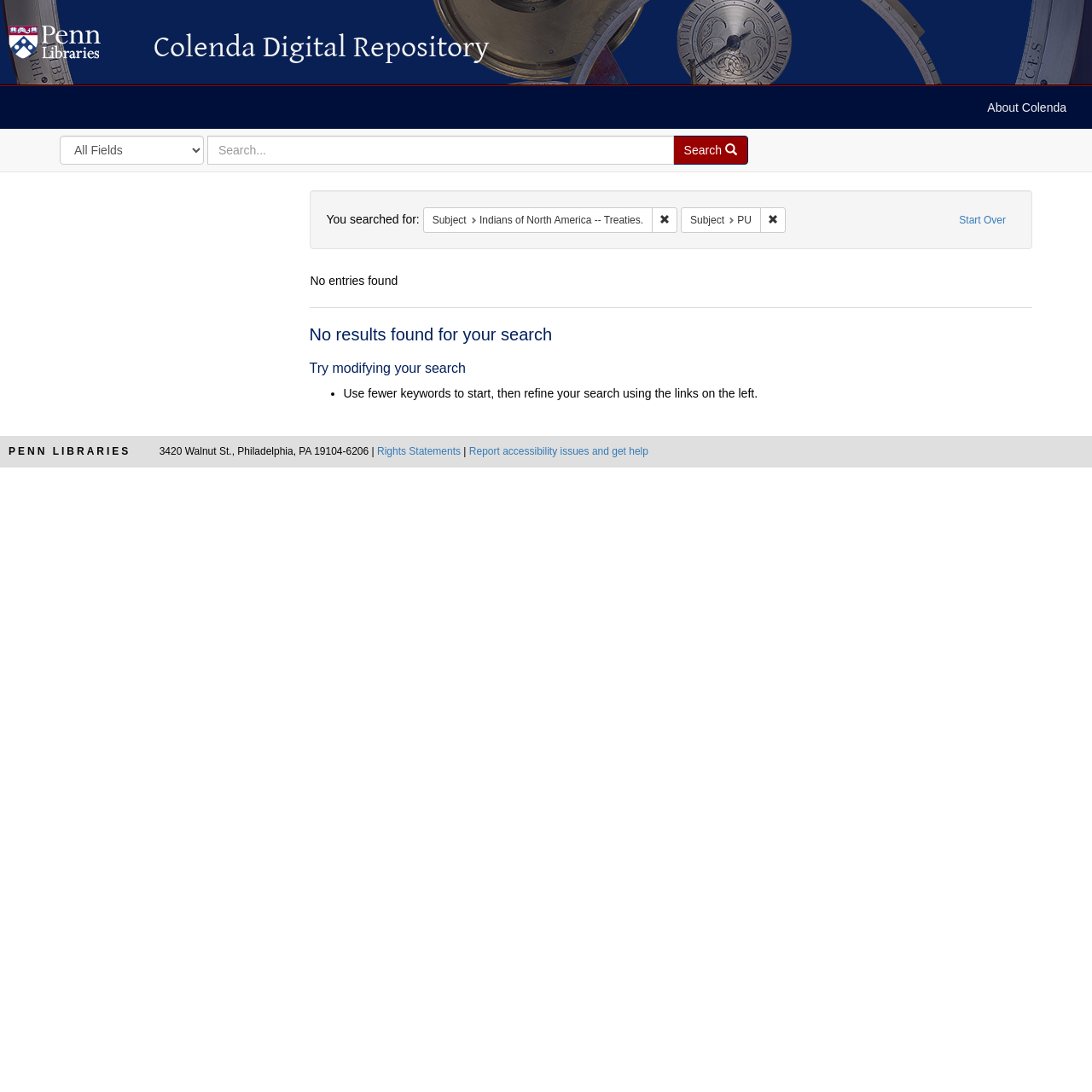What is the name of the digital repository?
Analyze the image and provide a thorough answer to the question.

The name of the digital repository can be found in the top-left corner of the webpage, where it is written as 'Colenda Digital Repository' in two separate links.